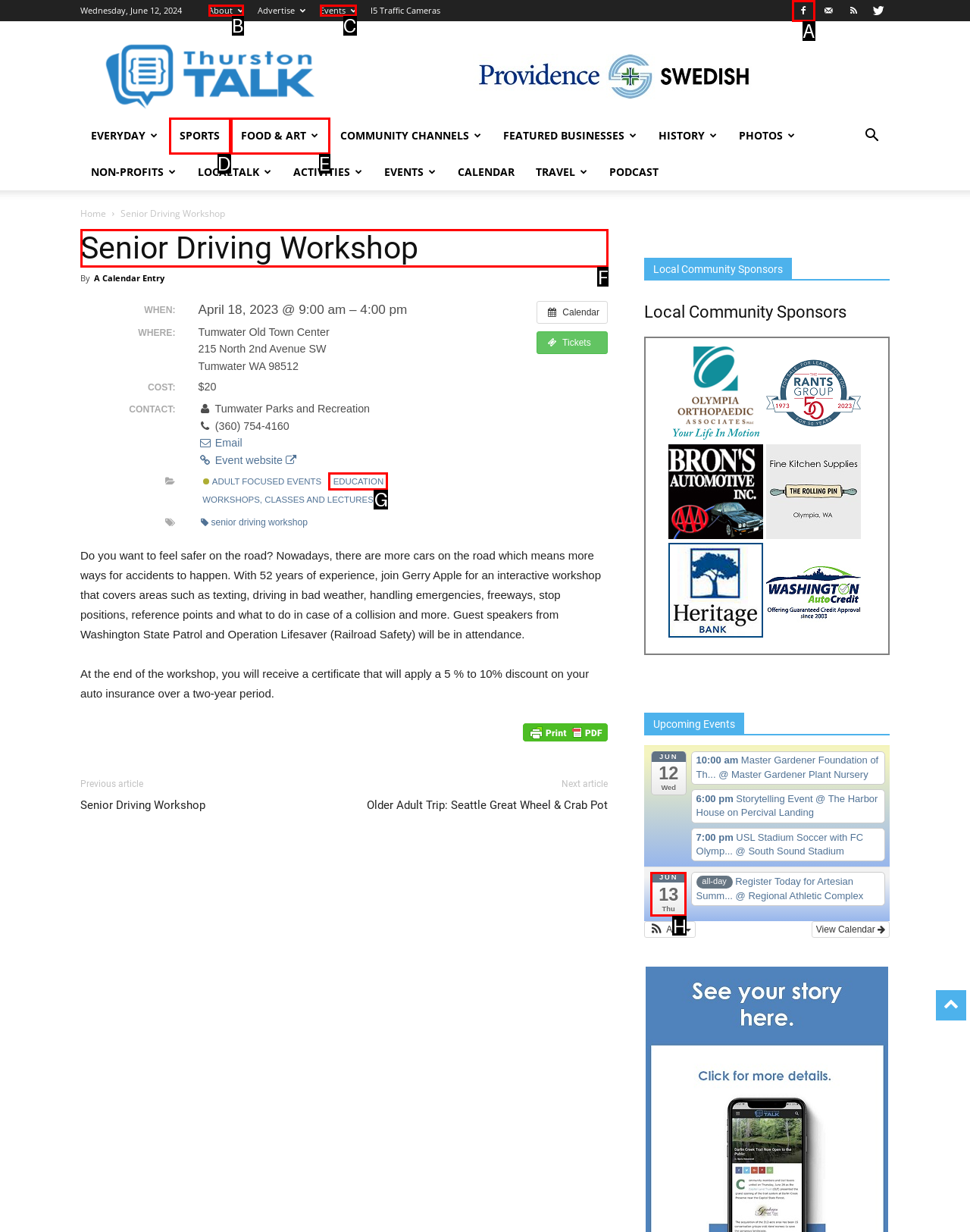Indicate the HTML element that should be clicked to perform the task: View the 'Senior Driving Workshop' event details Reply with the letter corresponding to the chosen option.

F